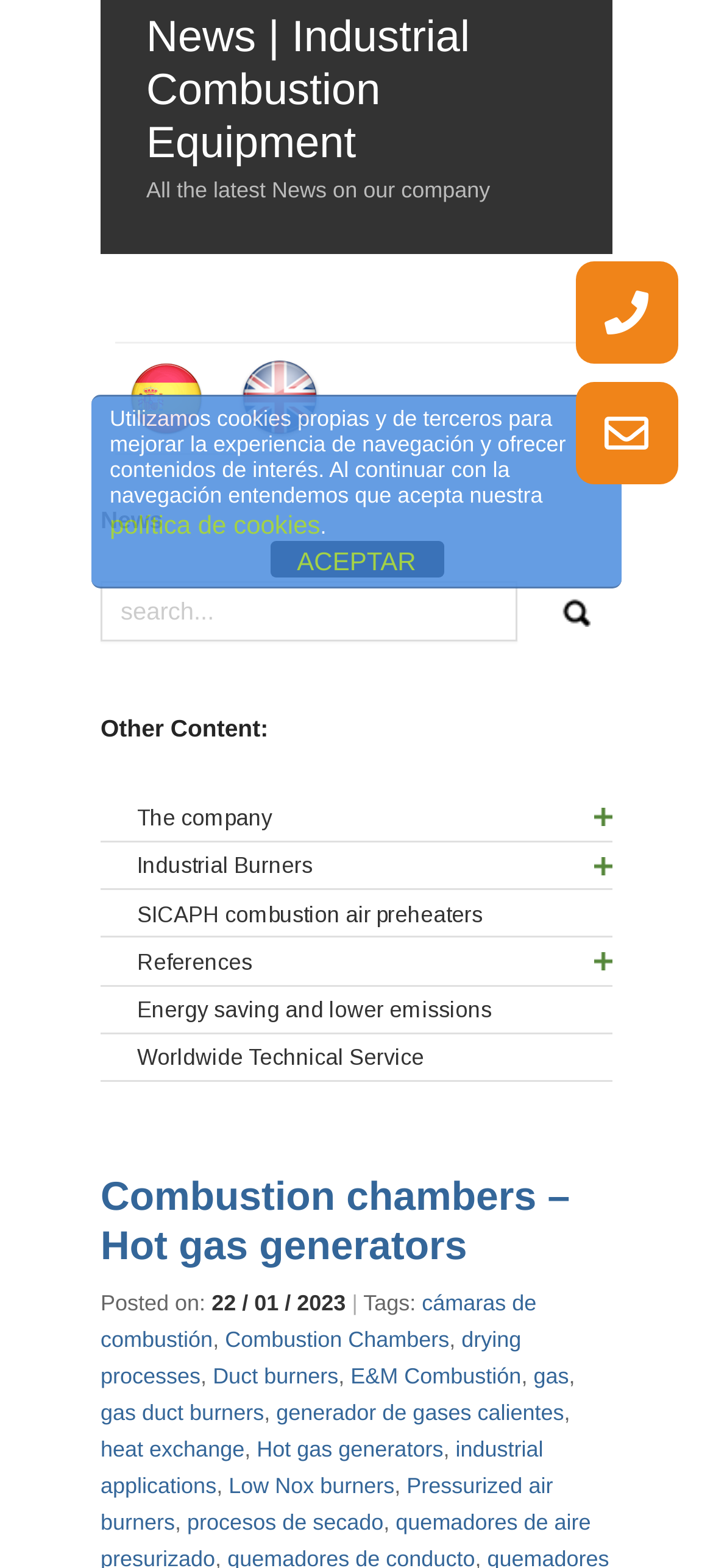Predict the bounding box of the UI element based on the description: "Worldwide Technical Service". The coordinates should be four float numbers between 0 and 1, formatted as [left, top, right, bottom].

[0.192, 0.662, 0.859, 0.687]